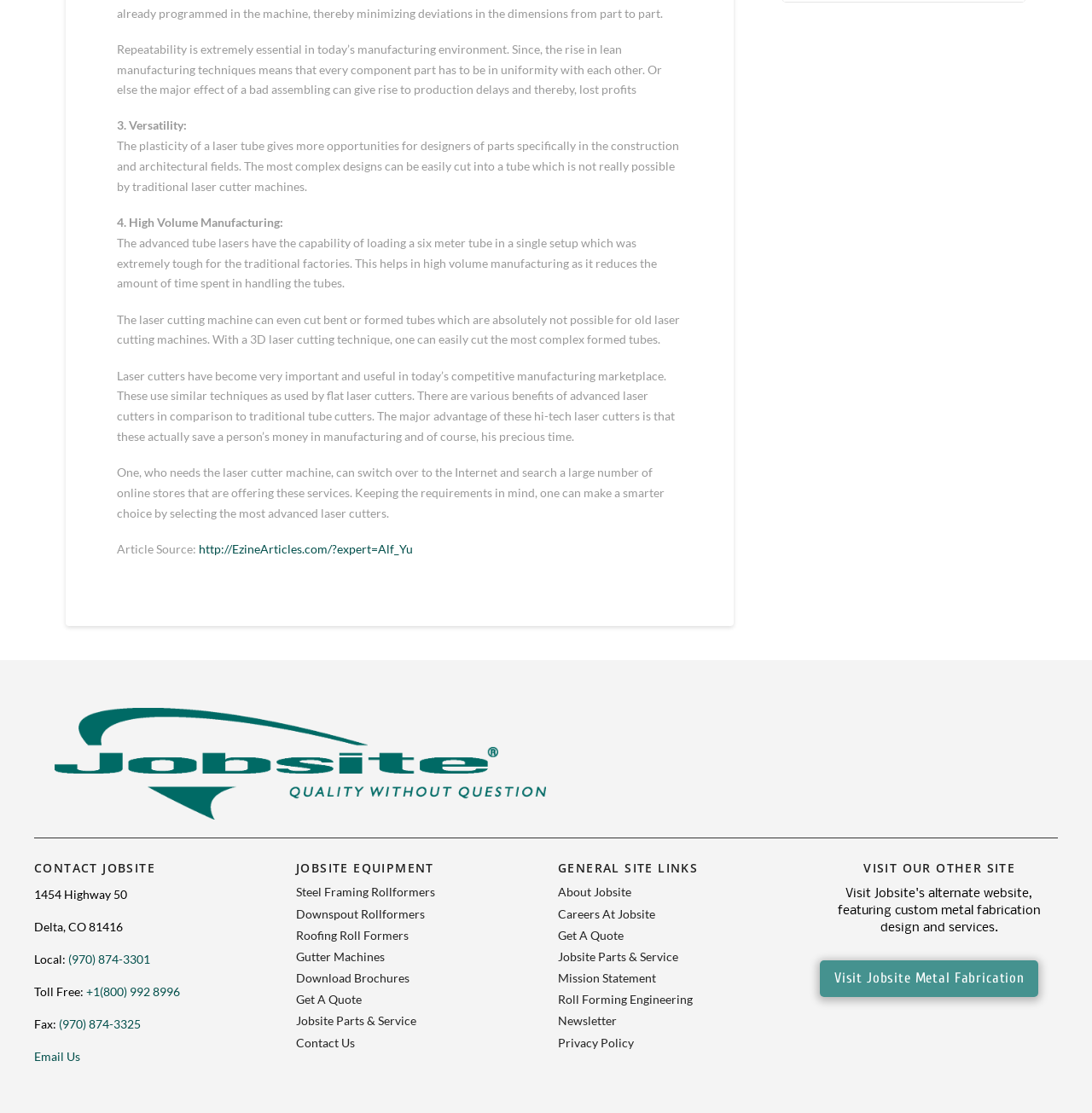Find the bounding box coordinates for the element that must be clicked to complete the instruction: "Get a quote". The coordinates should be four float numbers between 0 and 1, indicated as [left, top, right, bottom].

[0.271, 0.889, 0.489, 0.908]